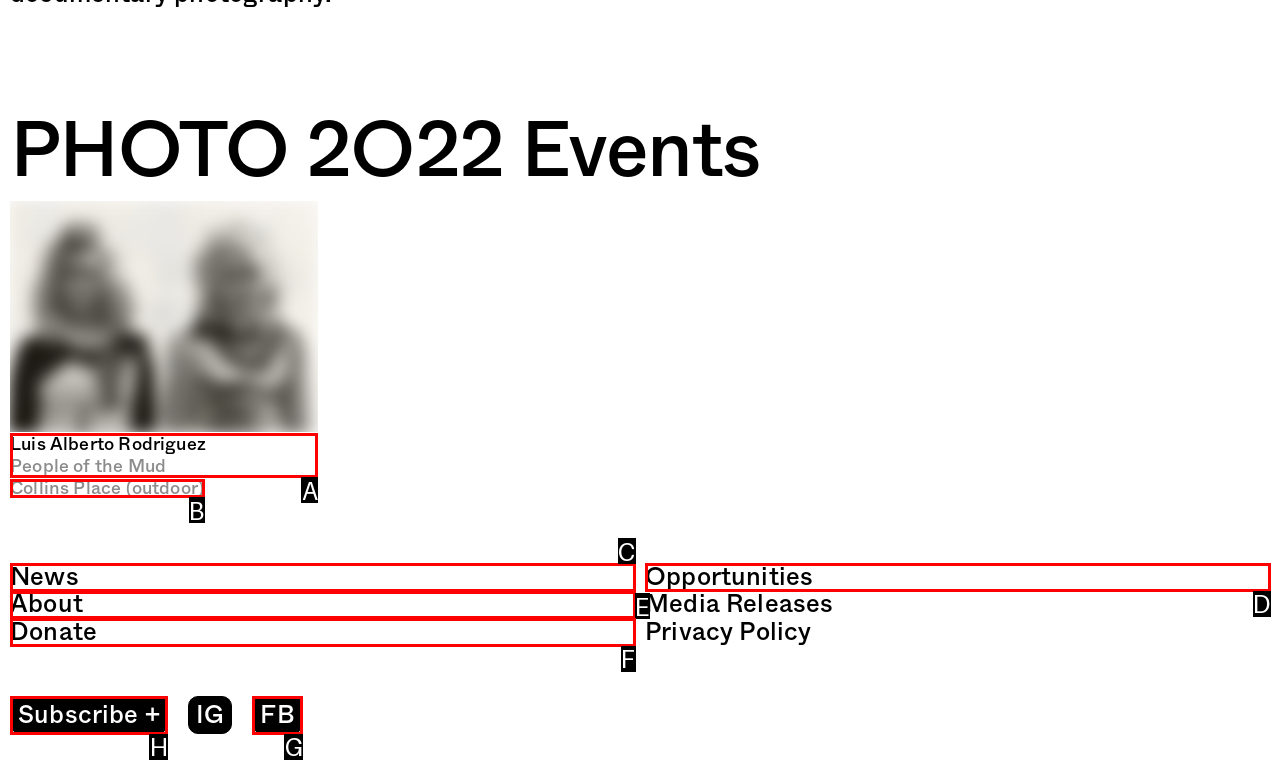Identify the letter of the option that should be selected to accomplish the following task: subscribe. Provide the letter directly.

H